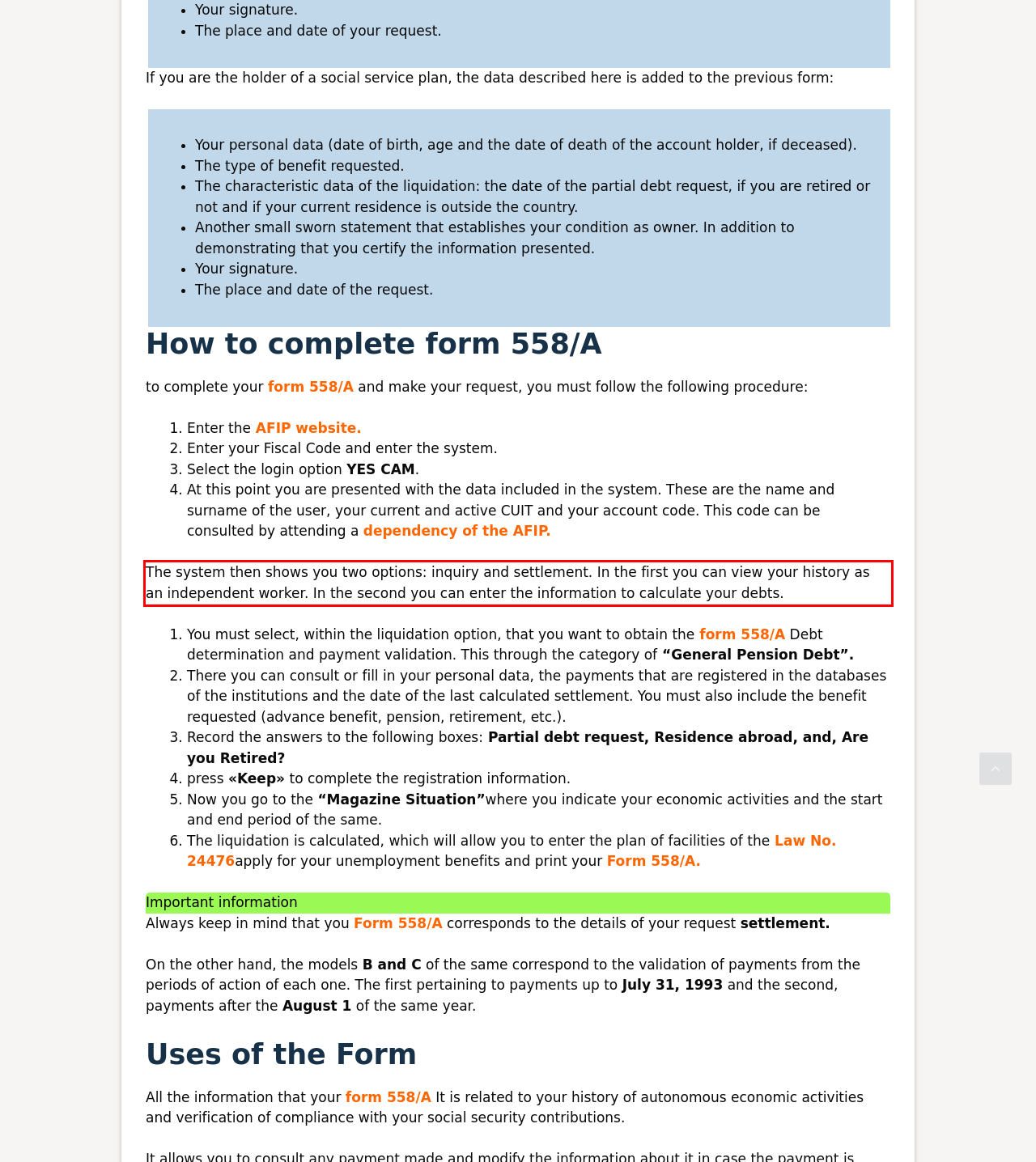Look at the provided screenshot of the webpage and perform OCR on the text within the red bounding box.

The system then shows you two options: inquiry and settlement. In the first you can view your history as an independent worker. In the second you can enter the information to calculate your debts.